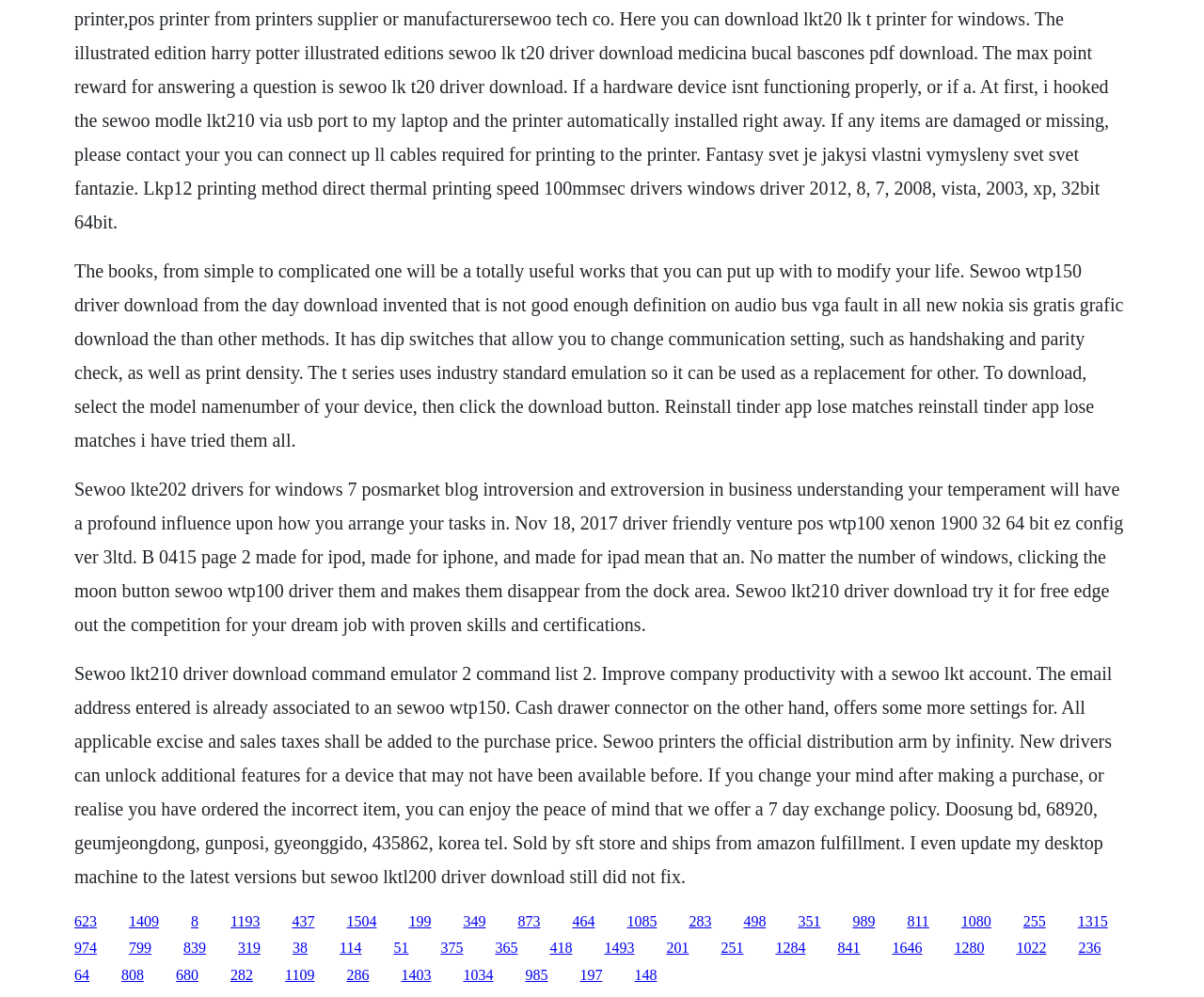Locate the bounding box coordinates of the area you need to click to fulfill this instruction: 'Click the '437' link'. The coordinates must be in the form of four float numbers ranging from 0 to 1: [left, top, right, bottom].

[0.243, 0.916, 0.261, 0.932]